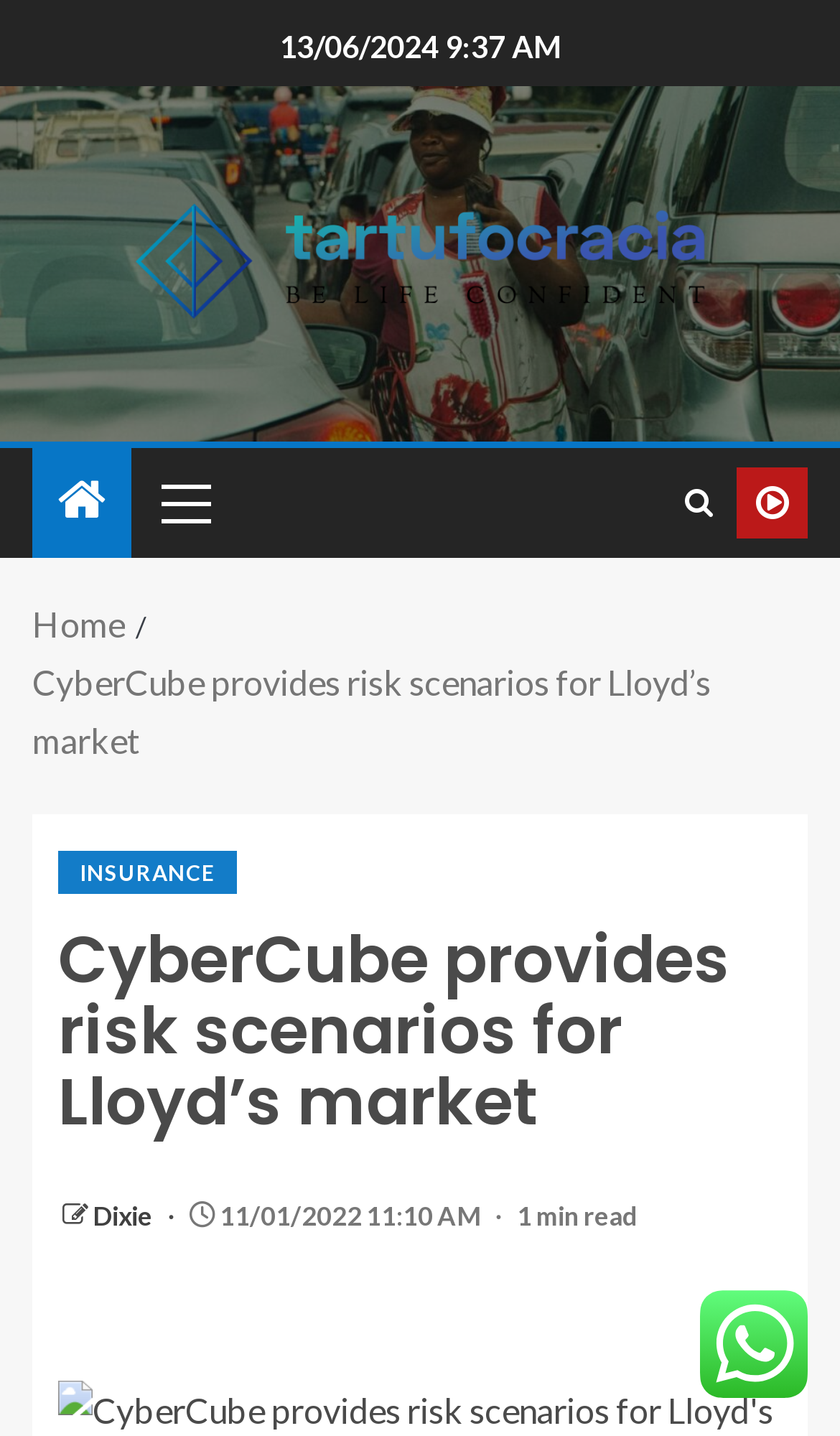Please locate the clickable area by providing the bounding box coordinates to follow this instruction: "Navigate to the Home page".

[0.038, 0.42, 0.149, 0.448]